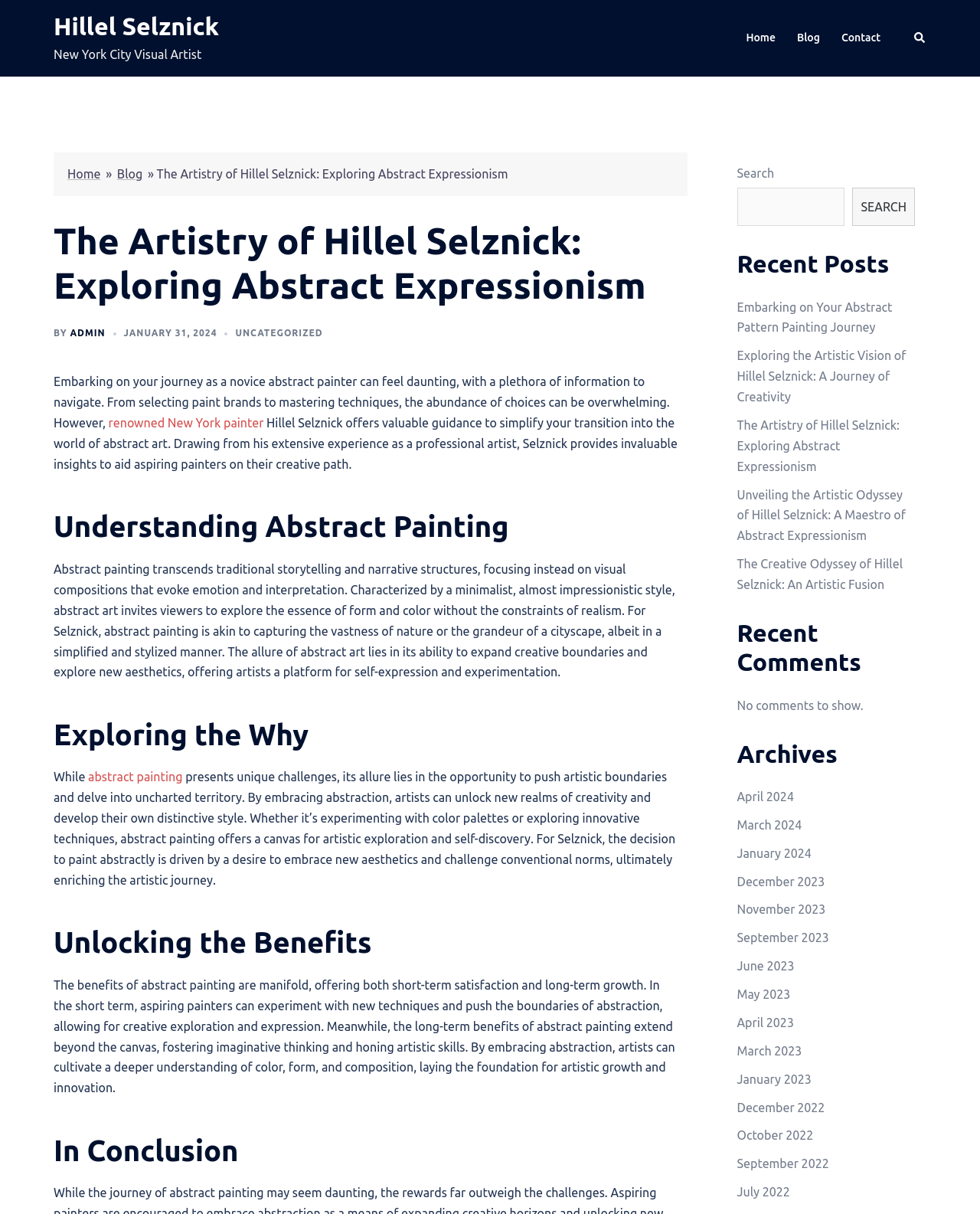Please identify the coordinates of the bounding box for the clickable region that will accomplish this instruction: "Contact the artist".

[0.859, 0.024, 0.898, 0.039]